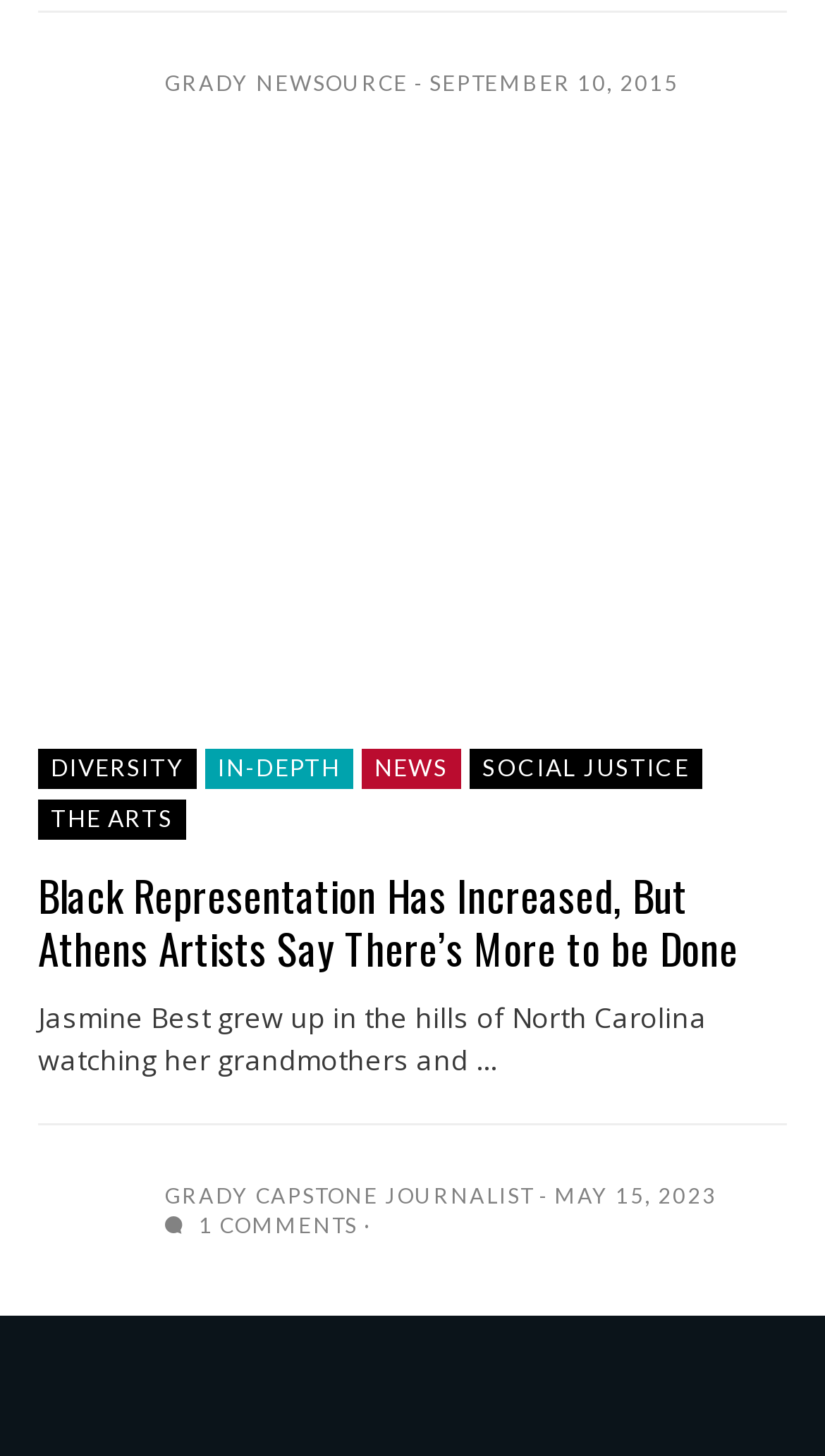Kindly determine the bounding box coordinates of the area that needs to be clicked to fulfill this instruction: "Click on the 'DIVERSITY' link".

[0.046, 0.514, 0.238, 0.541]